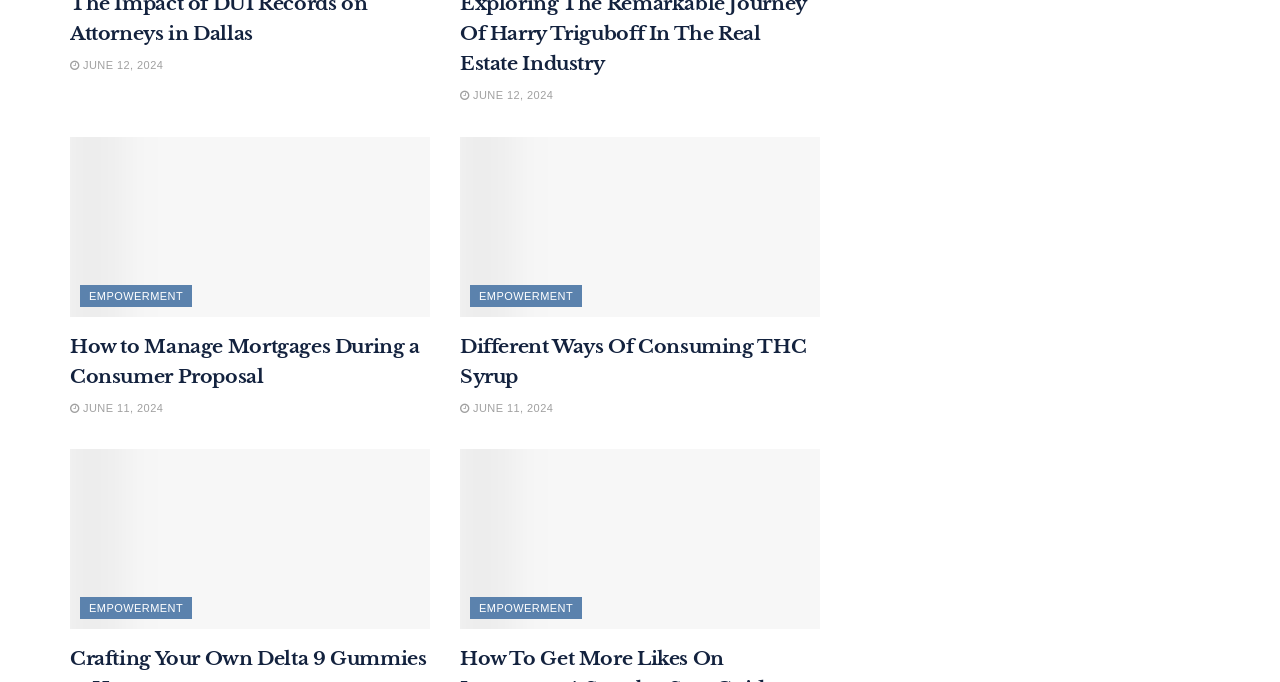Indicate the bounding box coordinates of the clickable region to achieve the following instruction: "Read the article about different ways of consuming THC syrup."

[0.359, 0.2, 0.641, 0.464]